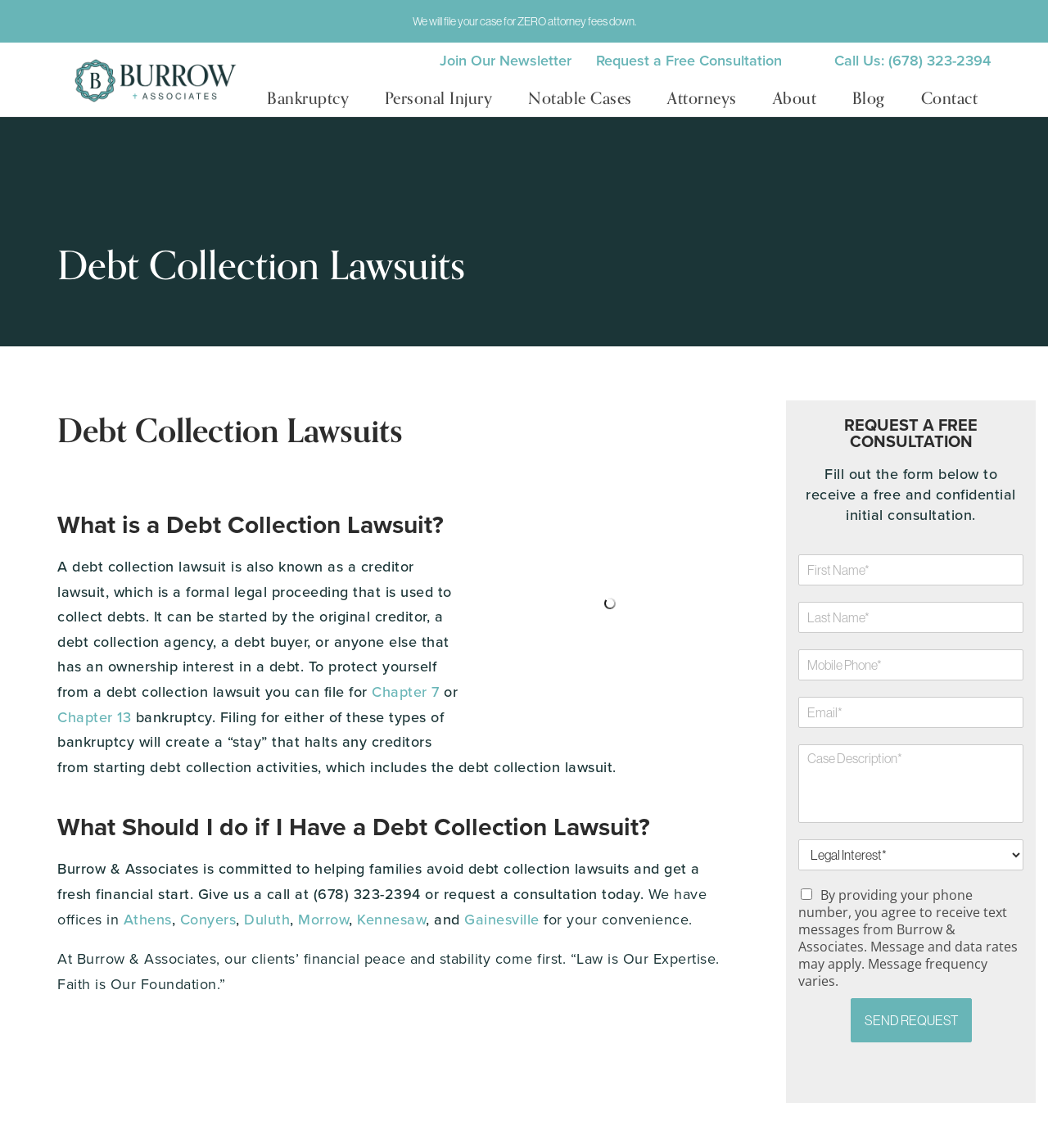Determine the bounding box coordinates of the UI element that matches the following description: "Notable Cases". The coordinates should be four float numbers between 0 and 1 in the format [left, top, right, bottom].

[0.495, 0.076, 0.621, 0.096]